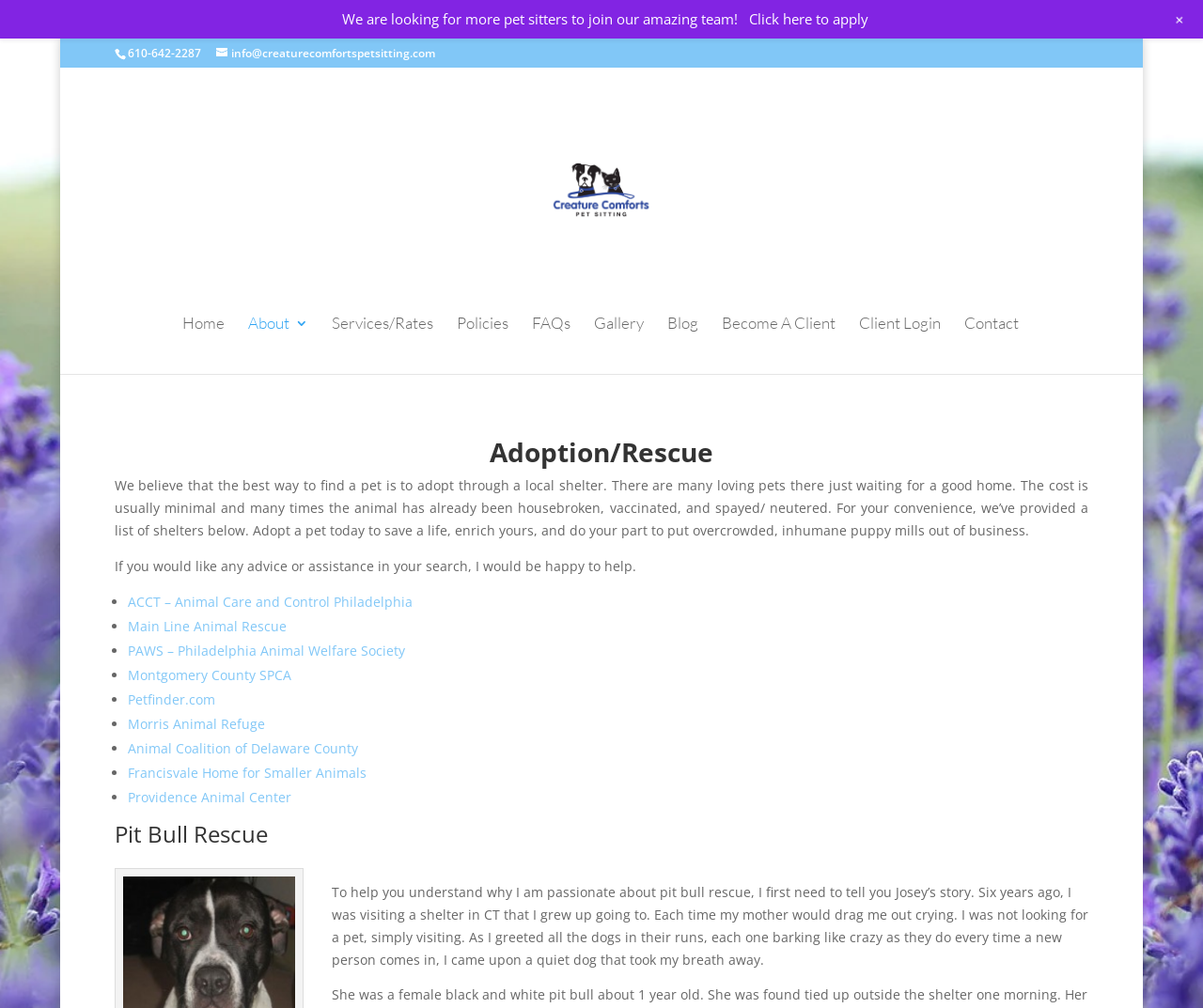Please specify the bounding box coordinates of the clickable region necessary for completing the following instruction: "Apply to become a pet sitter". The coordinates must consist of four float numbers between 0 and 1, i.e., [left, top, right, bottom].

[0.622, 0.009, 0.721, 0.028]